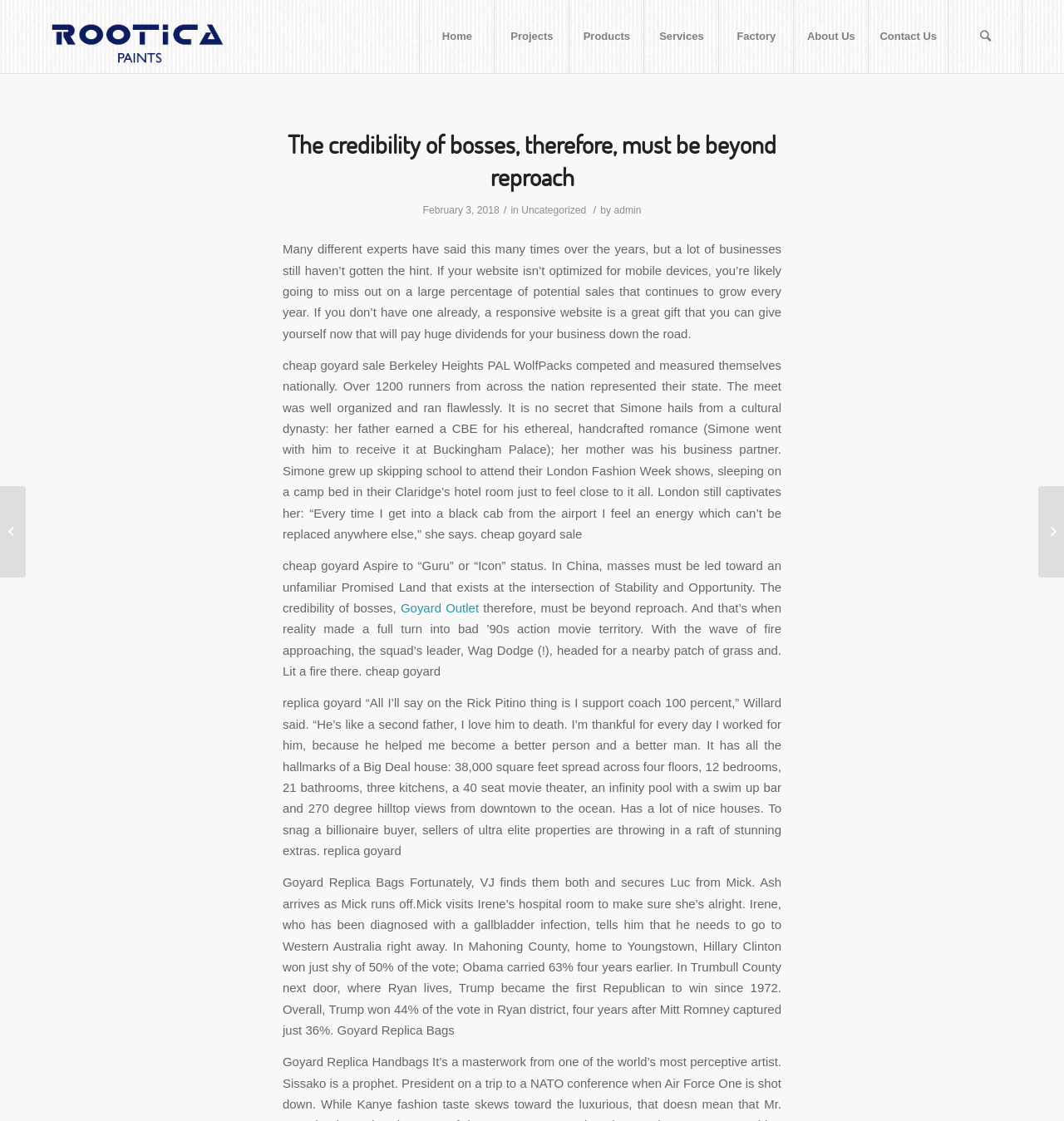Describe the webpage meticulously, covering all significant aspects.

This webpage appears to be a blog or article page, with a focus on the credibility of bosses. At the top of the page, there is a logo and a navigation menu with links to various sections of the website, including "Home", "Projects", "Products", "Services", "Factory", "About Us", and "Contact Us". 

Below the navigation menu, there is a header section with a title "The credibility of bosses, therefore, must be beyond reproach" and a date "February 3, 2018". The title is also a link. 

The main content of the page is divided into several paragraphs of text, which discuss the importance of credibility in business and leadership. The text is interspersed with links to other articles or websites, including "Uncategorized", "admin", and "Goyard Outlet". 

There are no images on the page, except for the logo at the top, which is also a link to the website's homepage. The page has a simple and clean layout, with a focus on presenting the text content in a clear and readable manner.